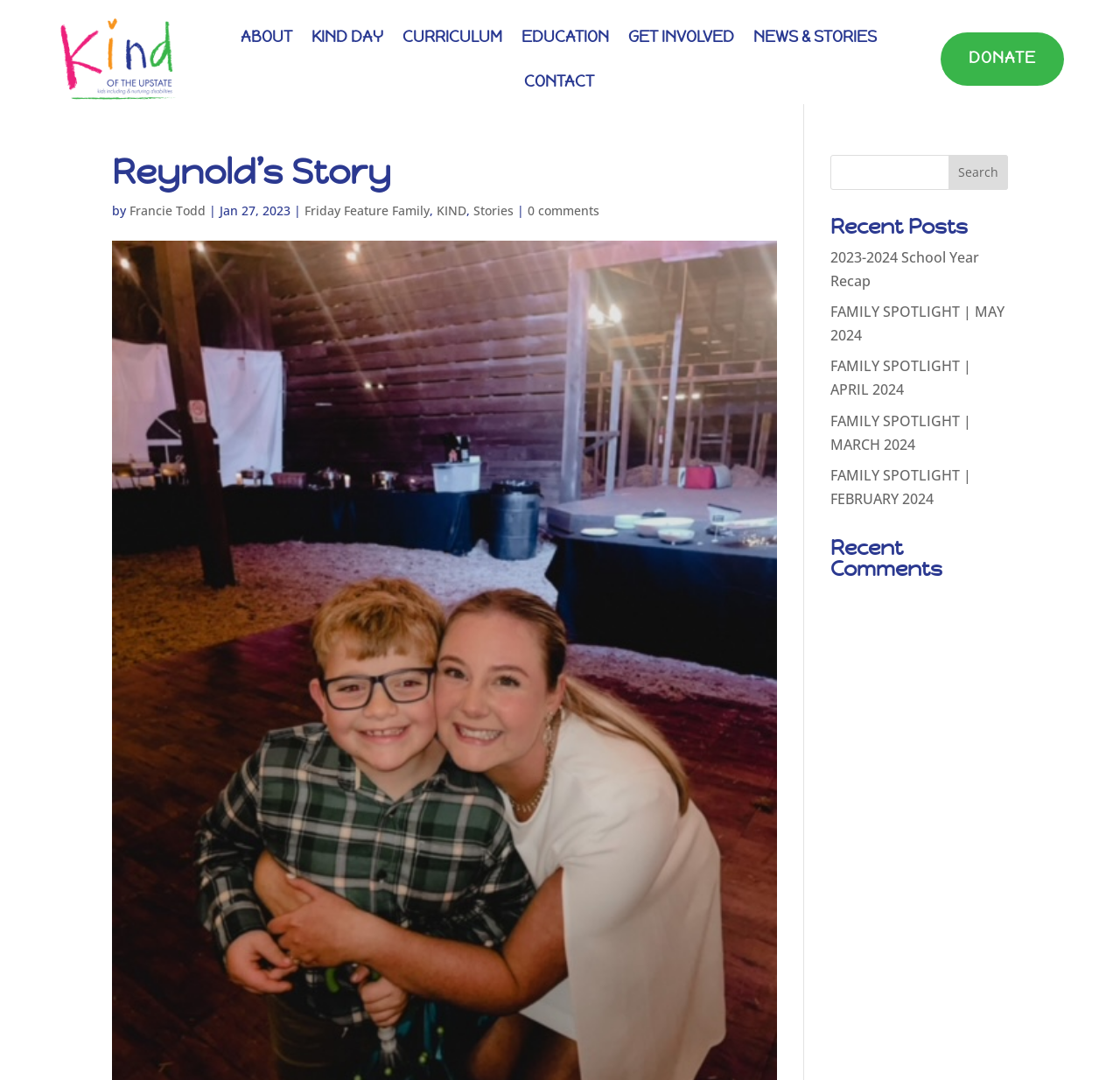Given the description: "Francie Todd", determine the bounding box coordinates of the UI element. The coordinates should be formatted as four float numbers between 0 and 1, [left, top, right, bottom].

[0.116, 0.187, 0.184, 0.202]